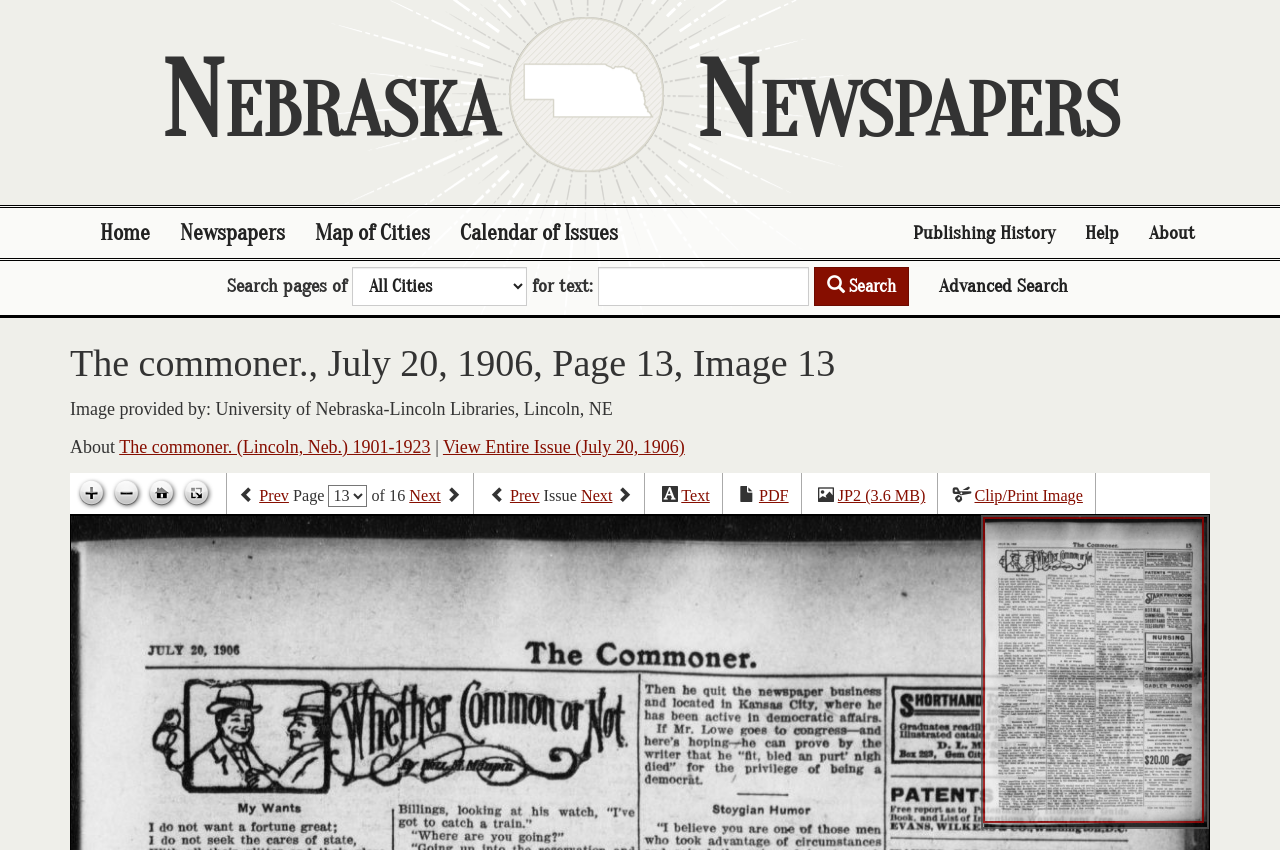Please find the bounding box coordinates of the element that you should click to achieve the following instruction: "View Entire Issue". The coordinates should be presented as four float numbers between 0 and 1: [left, top, right, bottom].

[0.346, 0.514, 0.535, 0.538]